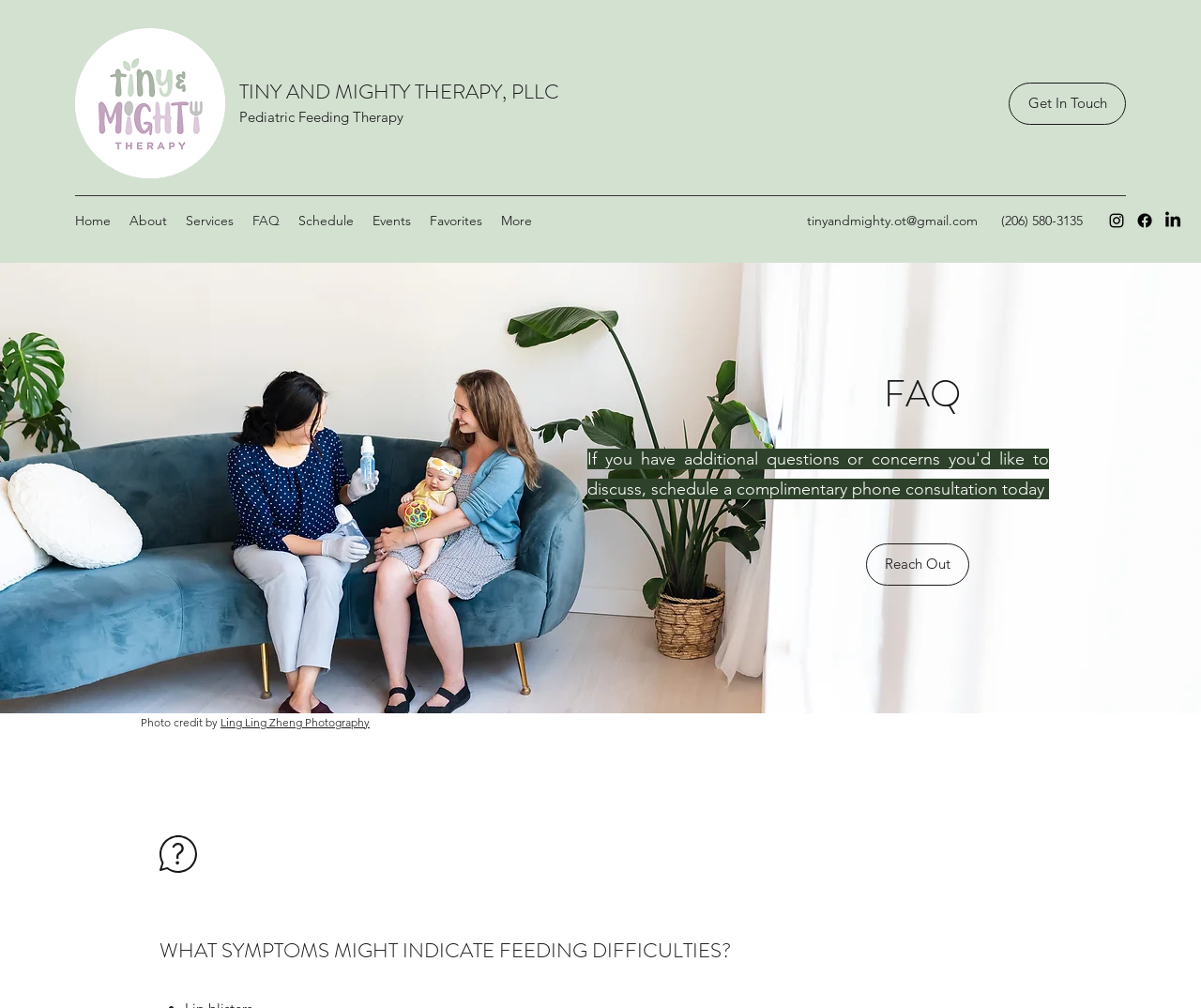What is the credit for the photo?
From the screenshot, supply a one-word or short-phrase answer.

Ling Ling Zheng Photography